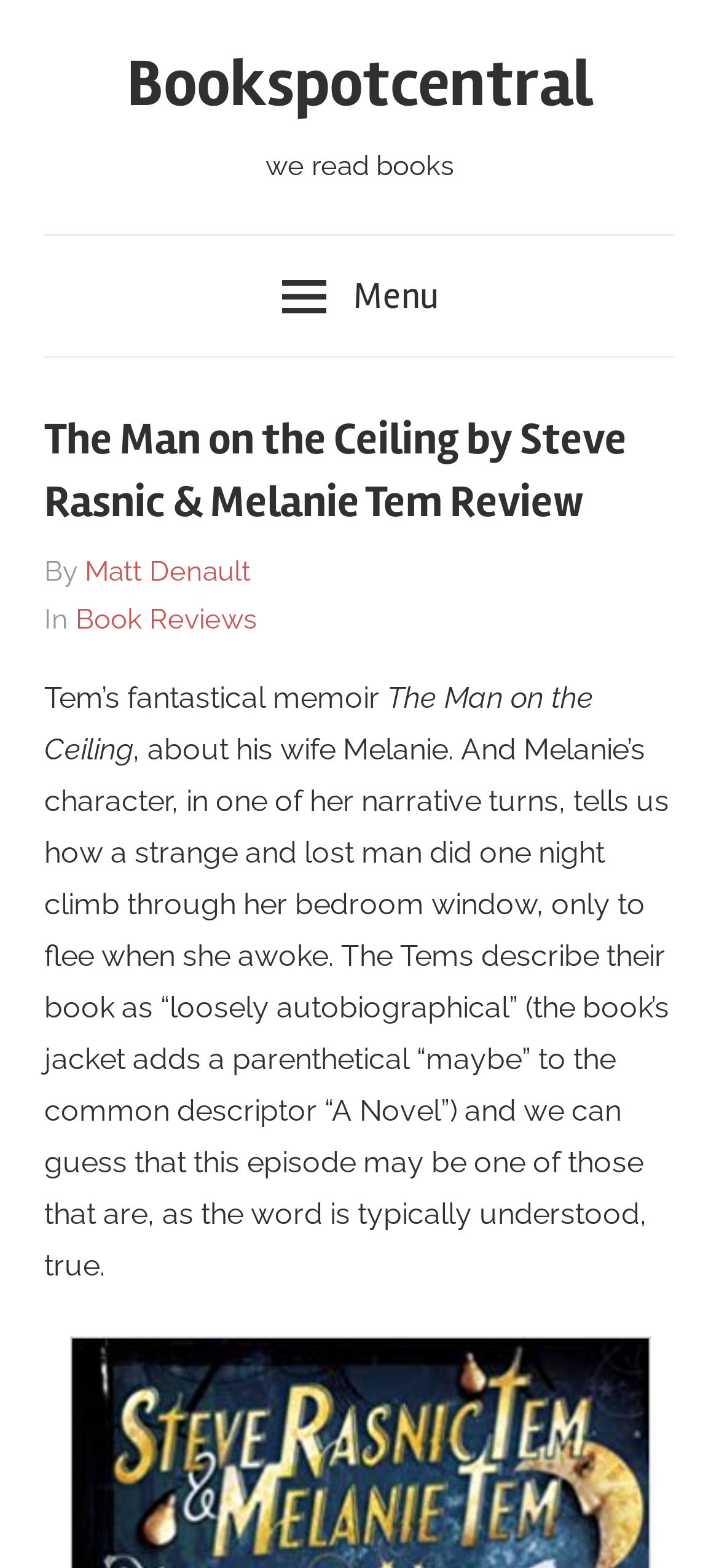When was the review published?
Please utilize the information in the image to give a detailed response to the question.

I found the answer by looking at the link 'June 11, 2008' which is a timestamp indicating when the review was published.